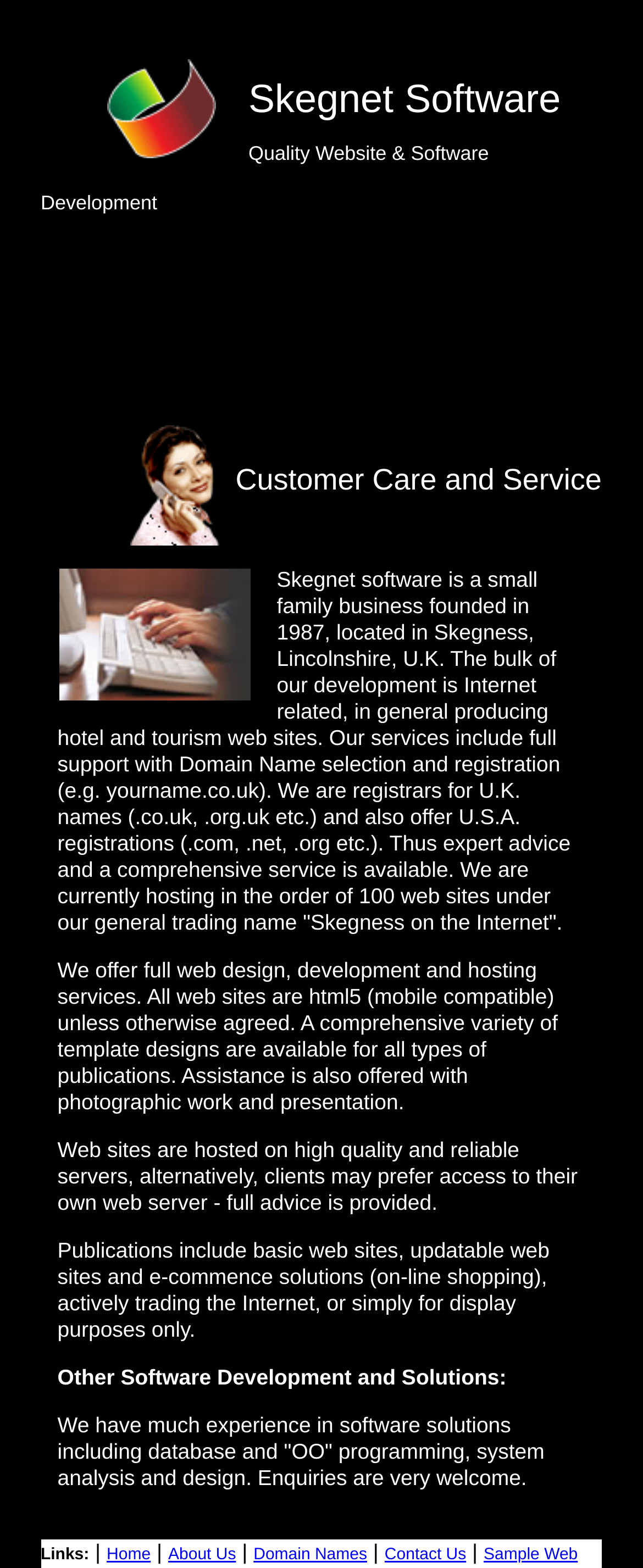Bounding box coordinates should be in the format (top-left x, top-left y, bottom-right x, bottom-right y) and all values should be floating point numbers between 0 and 1. Determine the bounding box coordinate for the UI element described as: Domain Names

[0.394, 0.986, 0.571, 0.998]